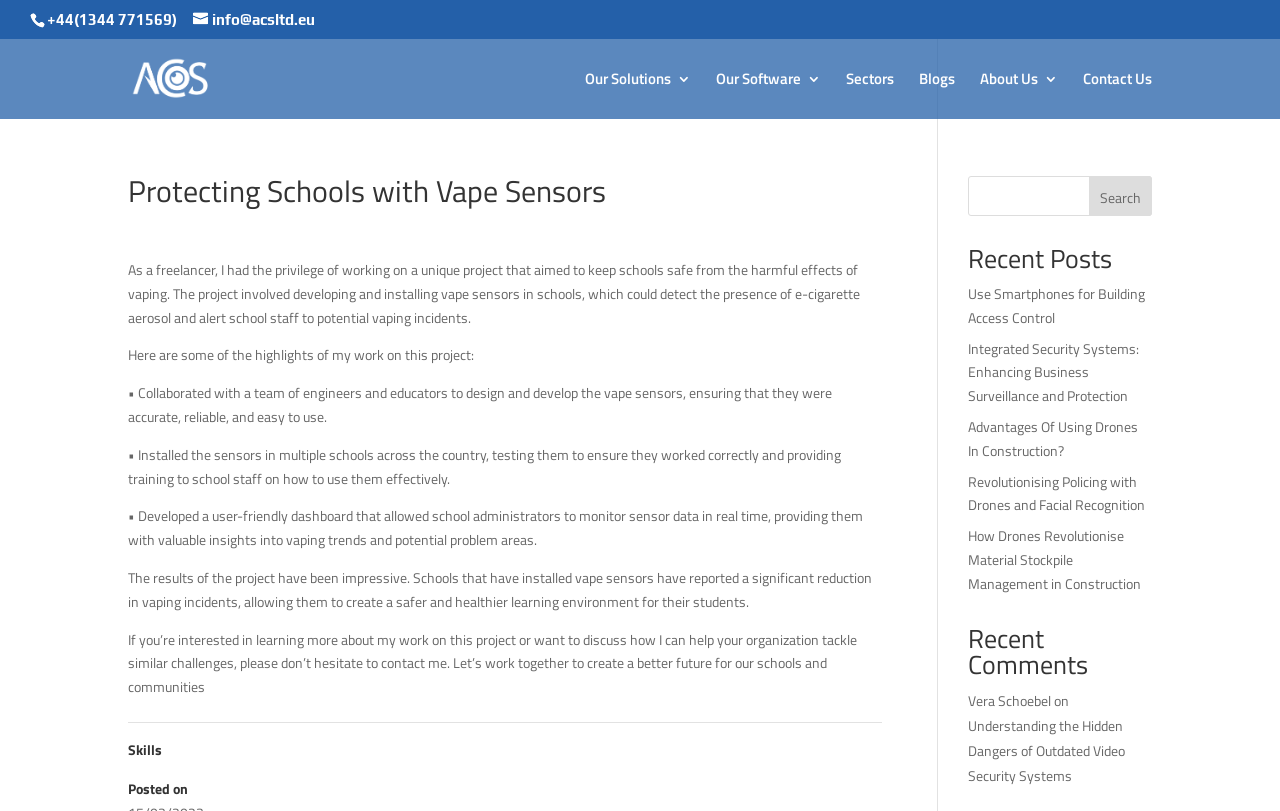Determine the bounding box coordinates for the area that needs to be clicked to fulfill this task: "Check the 'Recent Posts'". The coordinates must be given as four float numbers between 0 and 1, i.e., [left, top, right, bottom].

[0.756, 0.303, 0.9, 0.348]